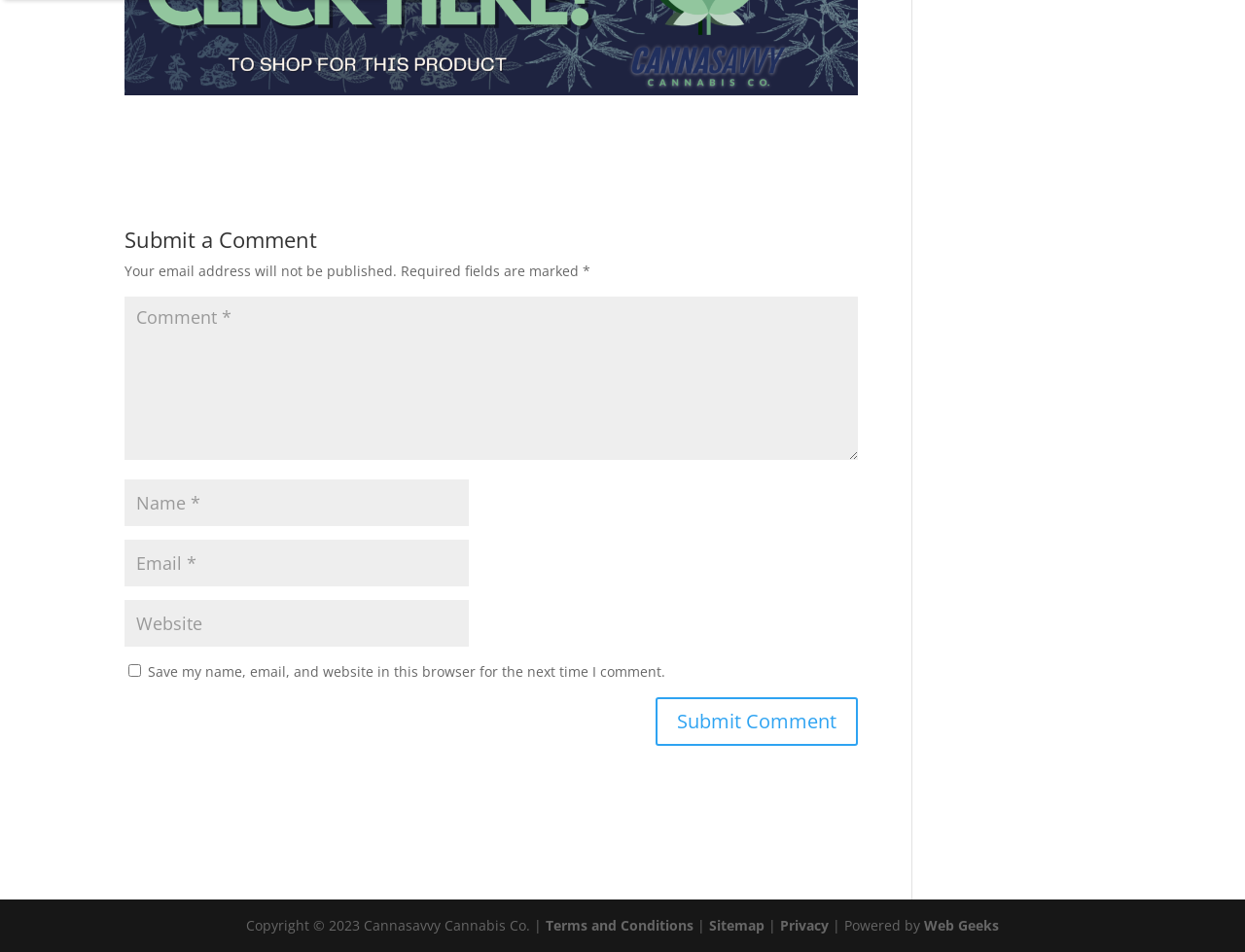Answer with a single word or phrase: 
What is the purpose of the webpage?

Submit a comment